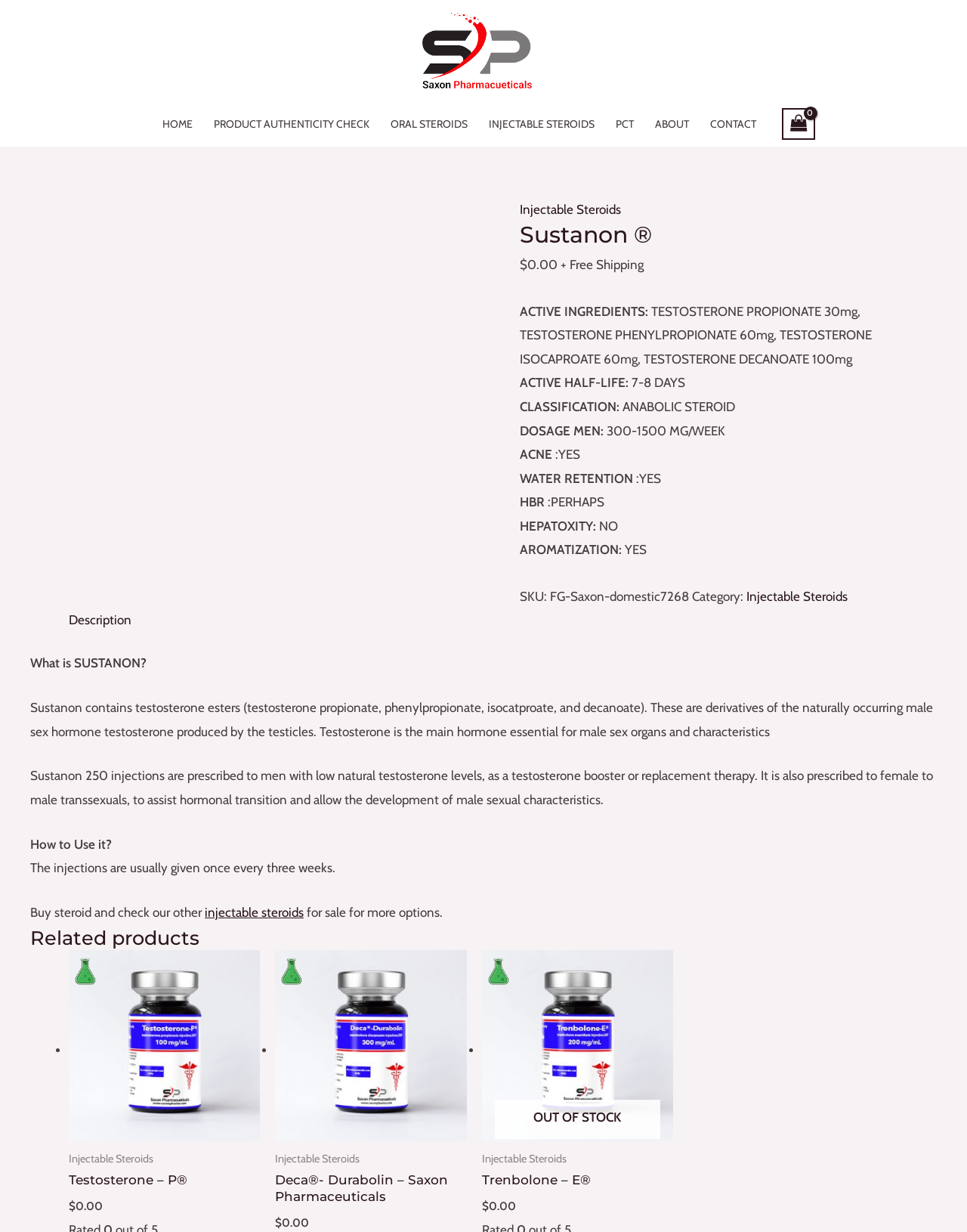What is the price of the product?
Kindly offer a comprehensive and detailed response to the question.

The price of the product can be found next to the '$' symbol with bounding box coordinates [0.537, 0.209, 0.545, 0.221].